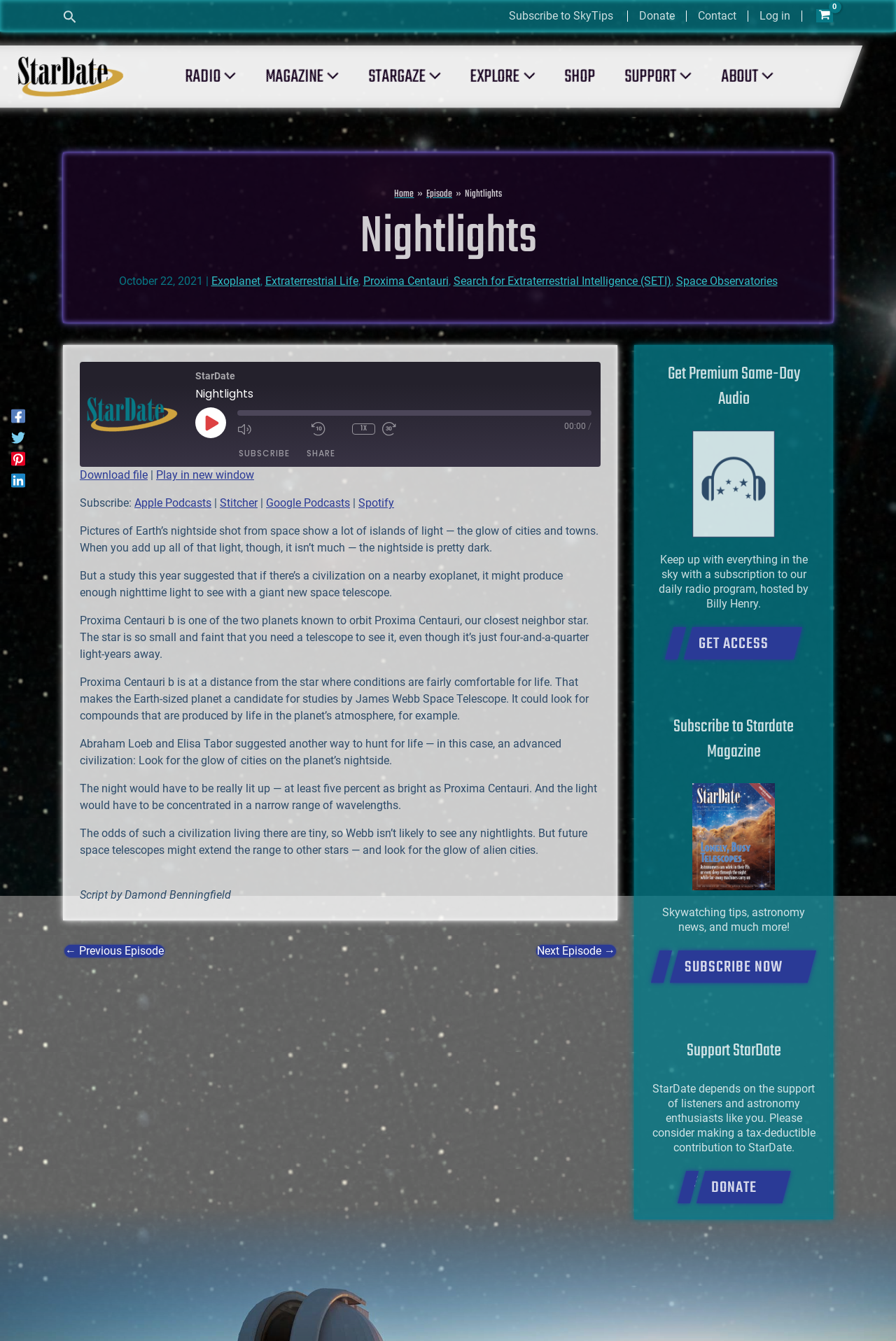Please analyze the image and provide a thorough answer to the question:
How many menu toggles are there in the primary navigation?

I counted the number of menu toggles in the primary navigation by looking at the navigation element with the text 'Site Navigation: Primary Nav' and its child elements, which are 'RADIO Menu Toggle', 'MAGAZINE Menu Toggle', 'STARGAZE Menu Toggle', 'EXPLORE Menu Toggle', 'SHOP', and 'SUPPORT Menu Toggle'.